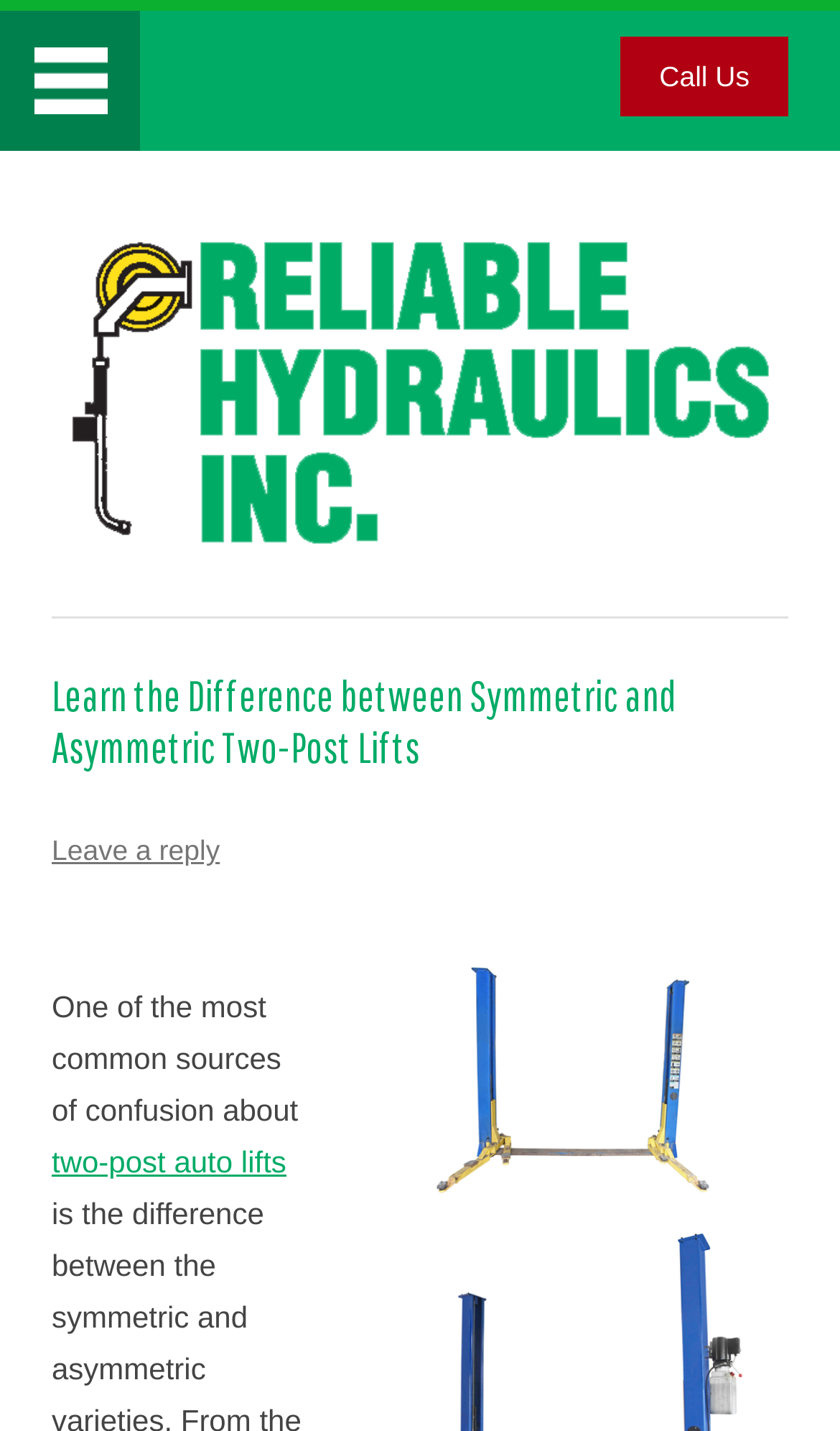Please give a succinct answer to the question in one word or phrase:
Is there a call-to-action button in the top-right corner?

Yes